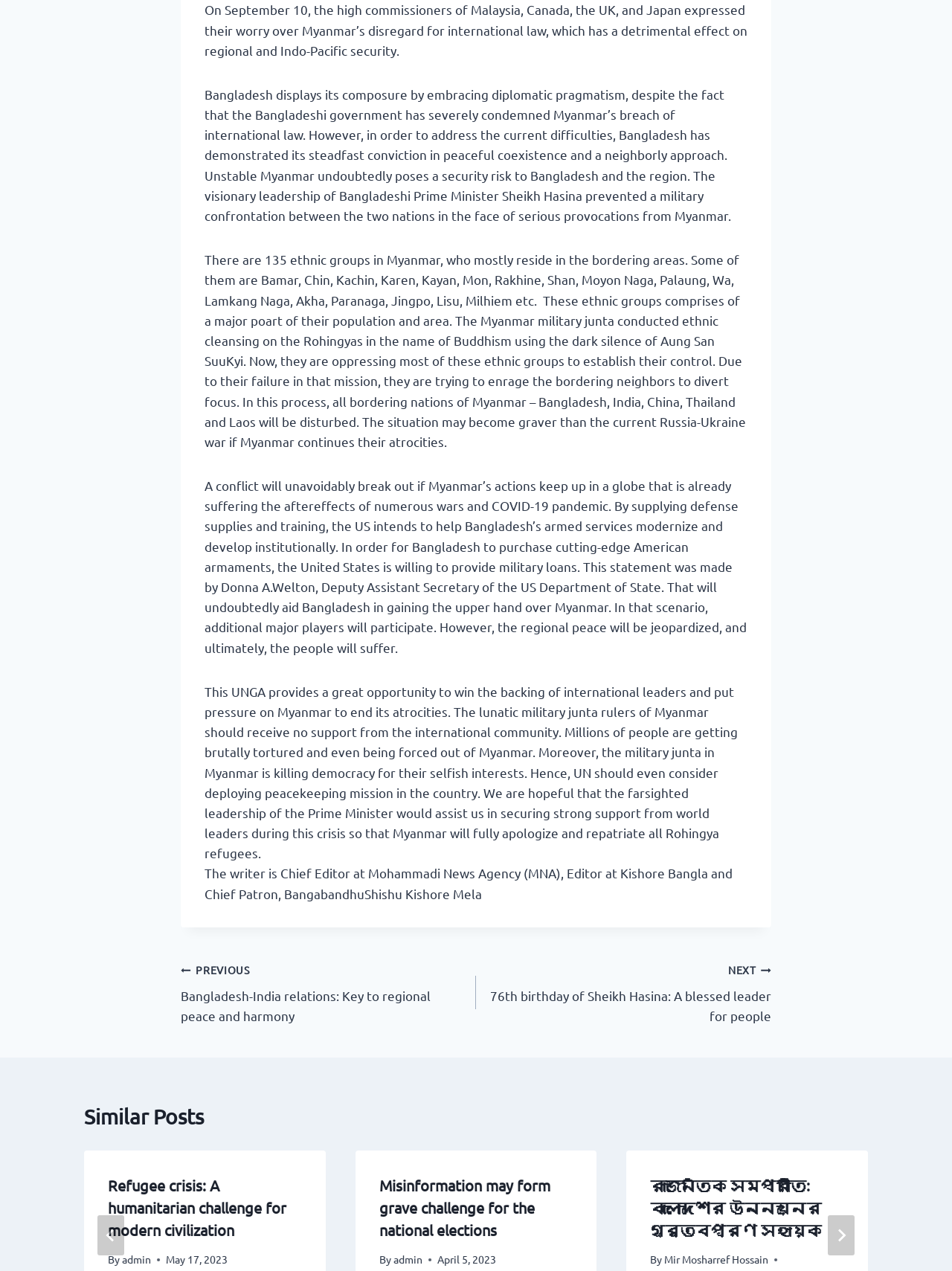Locate the bounding box coordinates of the element that should be clicked to execute the following instruction: "Click on 'Refugee crisis: A humanitarian challenge for modern civilization'".

[0.113, 0.925, 0.301, 0.975]